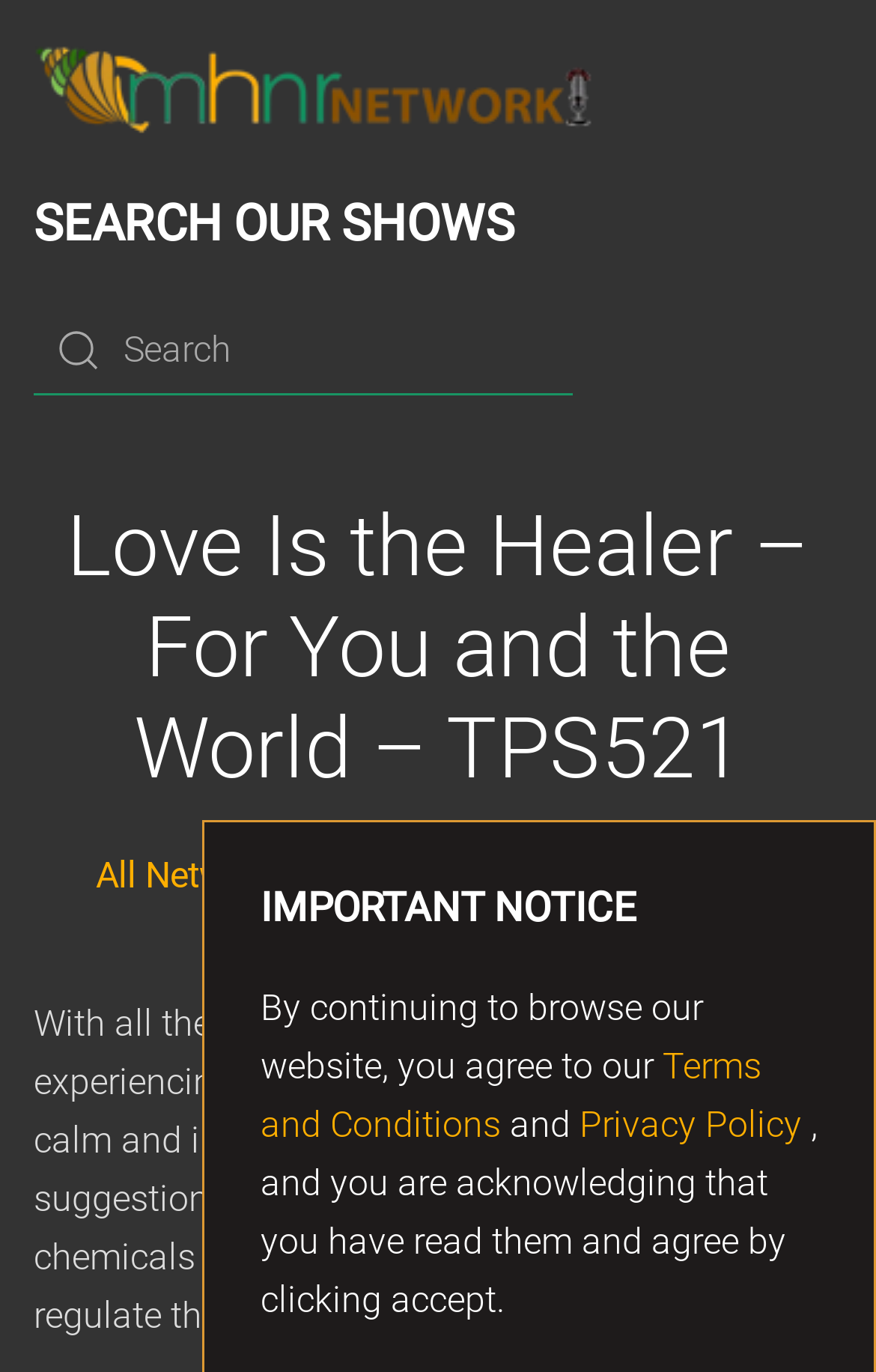What are the two policies that users must agree to?
Please provide a single word or phrase based on the screenshot.

Terms and Conditions, Privacy Policy